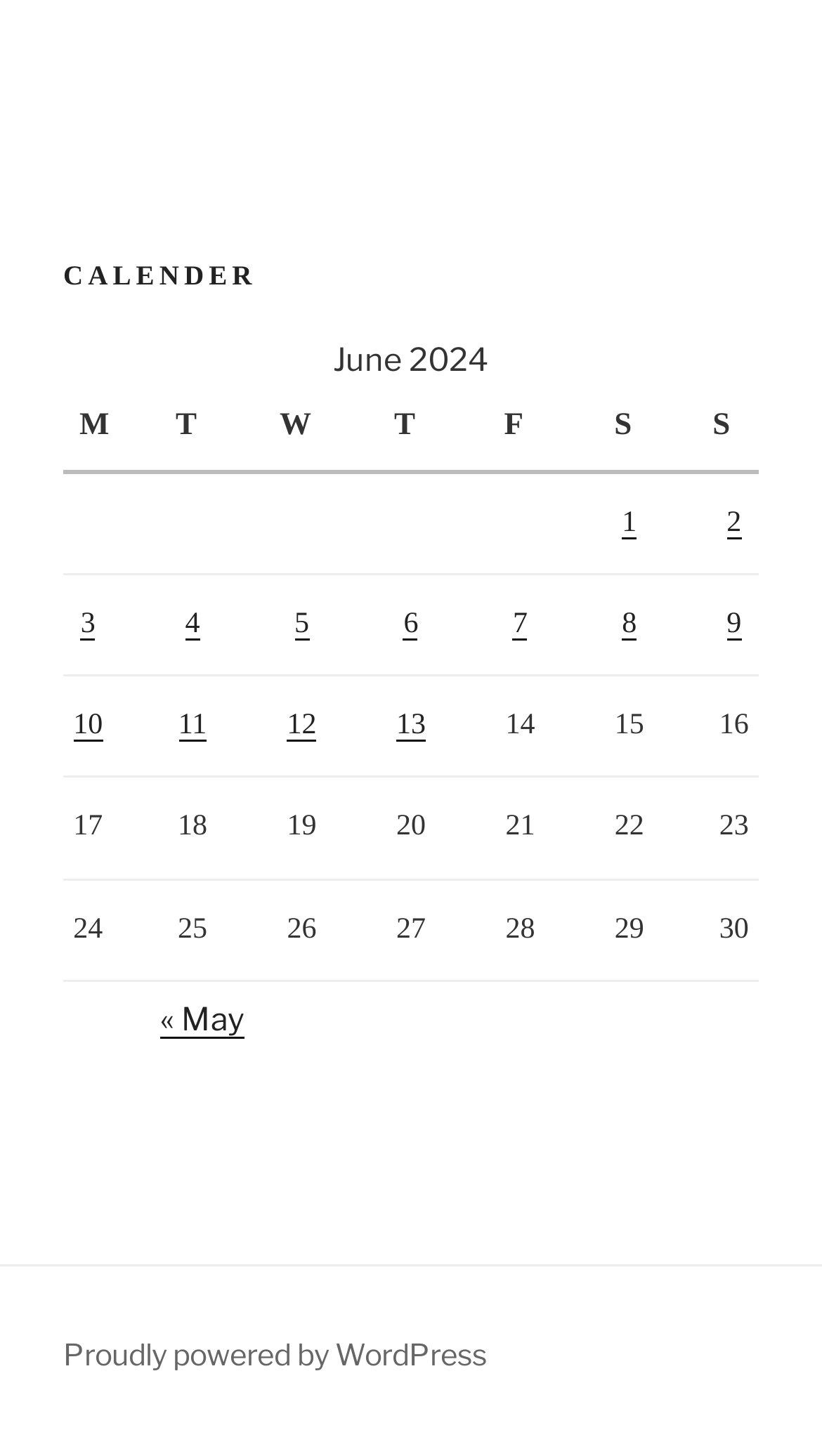Determine the bounding box coordinates for the HTML element mentioned in the following description: "« May". The coordinates should be a list of four floats ranging from 0 to 1, represented as [left, top, right, bottom].

[0.195, 0.687, 0.297, 0.713]